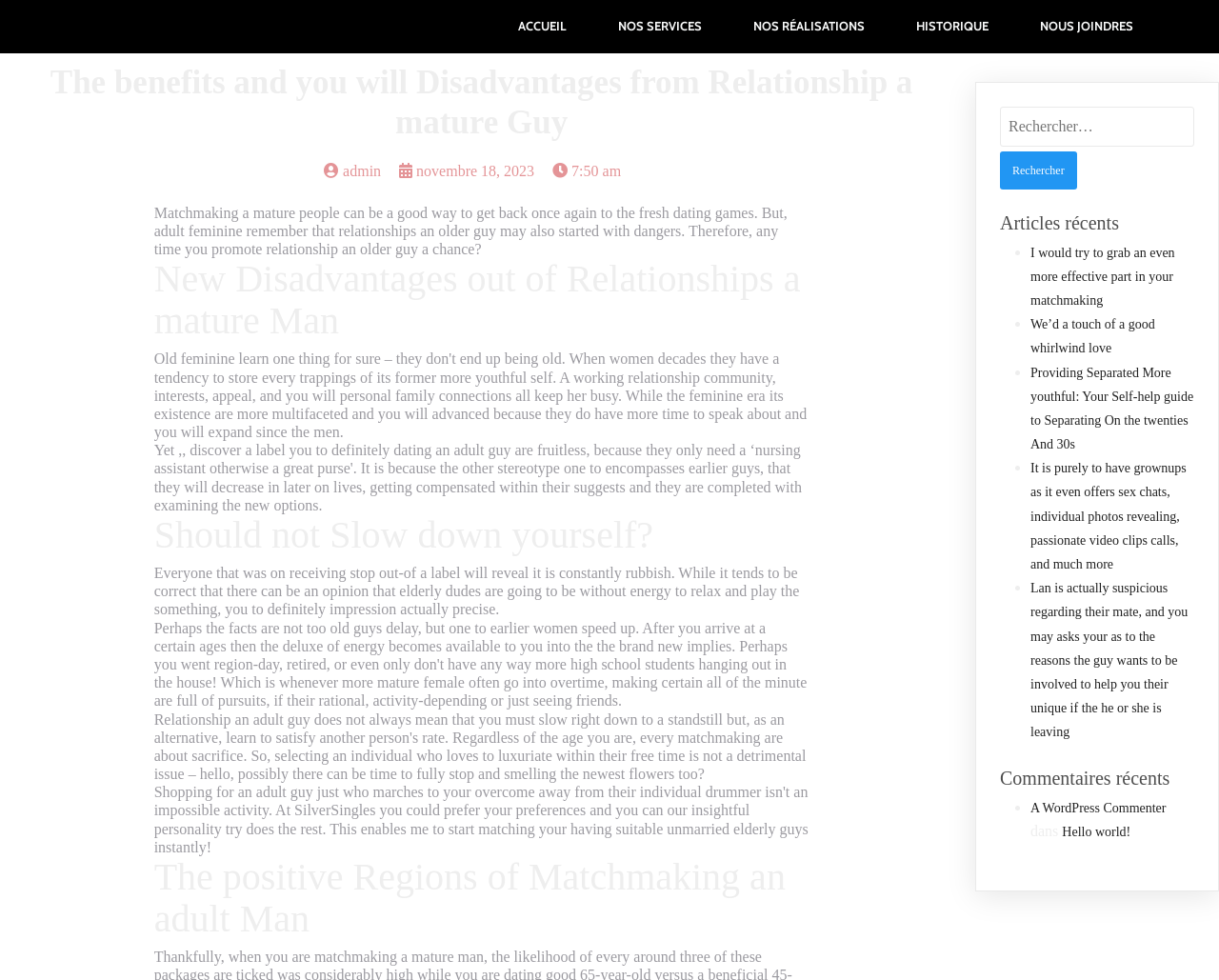Please locate the bounding box coordinates of the element's region that needs to be clicked to follow the instruction: "Search for something". The bounding box coordinates should be provided as four float numbers between 0 and 1, i.e., [left, top, right, bottom].

[0.82, 0.108, 0.98, 0.193]